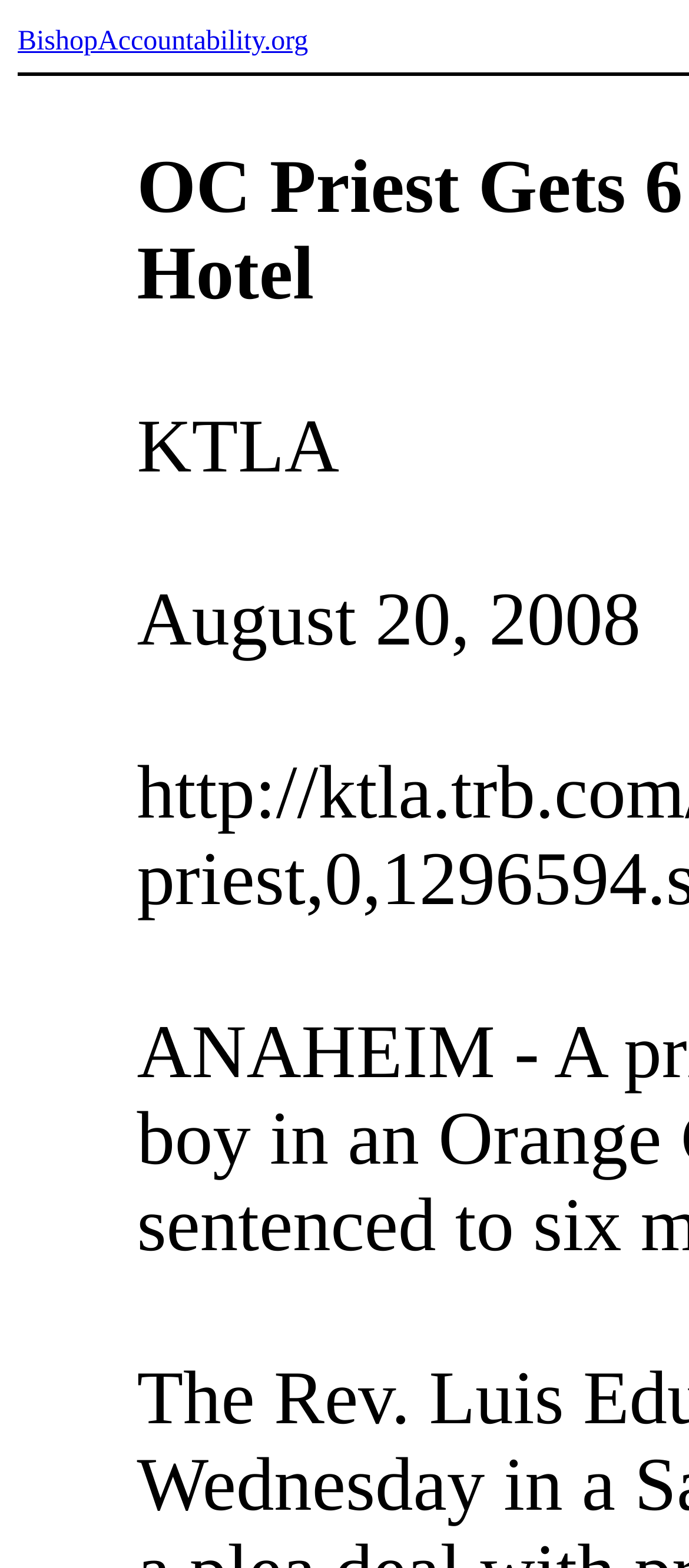Bounding box coordinates are specified in the format (top-left x, top-left y, bottom-right x, bottom-right y). All values are floating point numbers bounded between 0 and 1. Please provide the bounding box coordinate of the region this sentence describes: BishopAccountability.org

[0.026, 0.017, 0.447, 0.036]